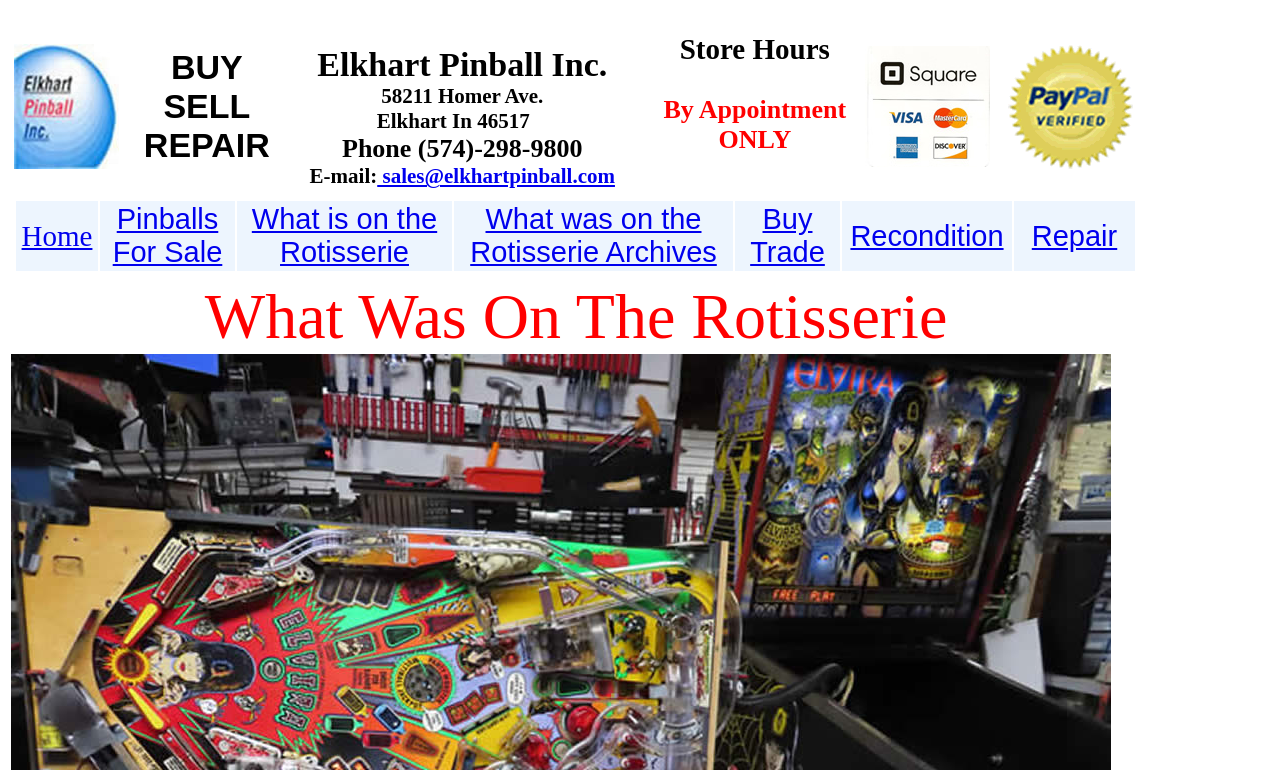Identify and provide the bounding box for the element described by: "Rotisserie Archives".

[0.367, 0.306, 0.56, 0.348]